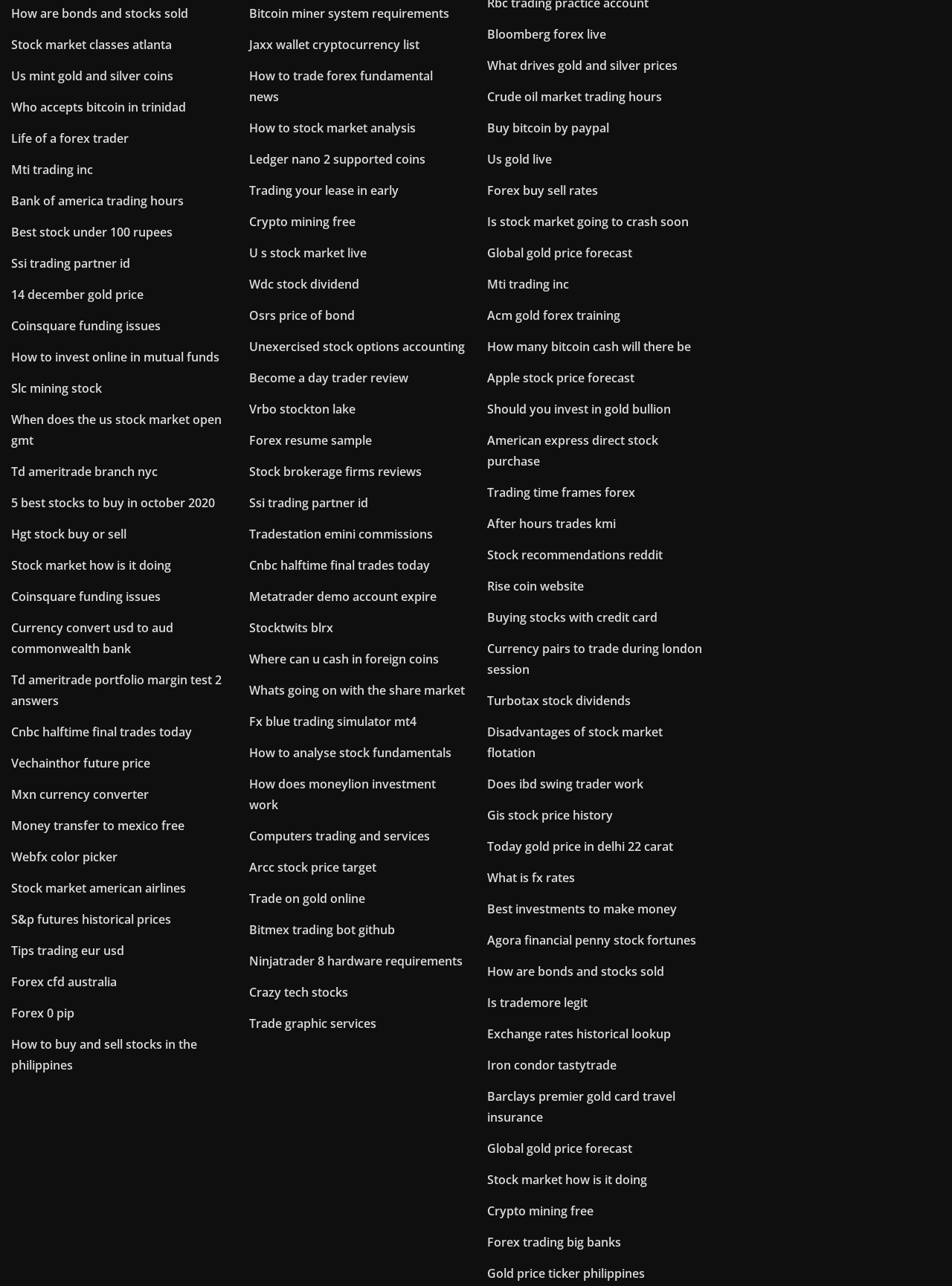Pinpoint the bounding box coordinates of the element that must be clicked to accomplish the following instruction: "Explore 'Bank of america trading hours'". The coordinates should be in the format of four float numbers between 0 and 1, i.e., [left, top, right, bottom].

[0.012, 0.15, 0.193, 0.163]